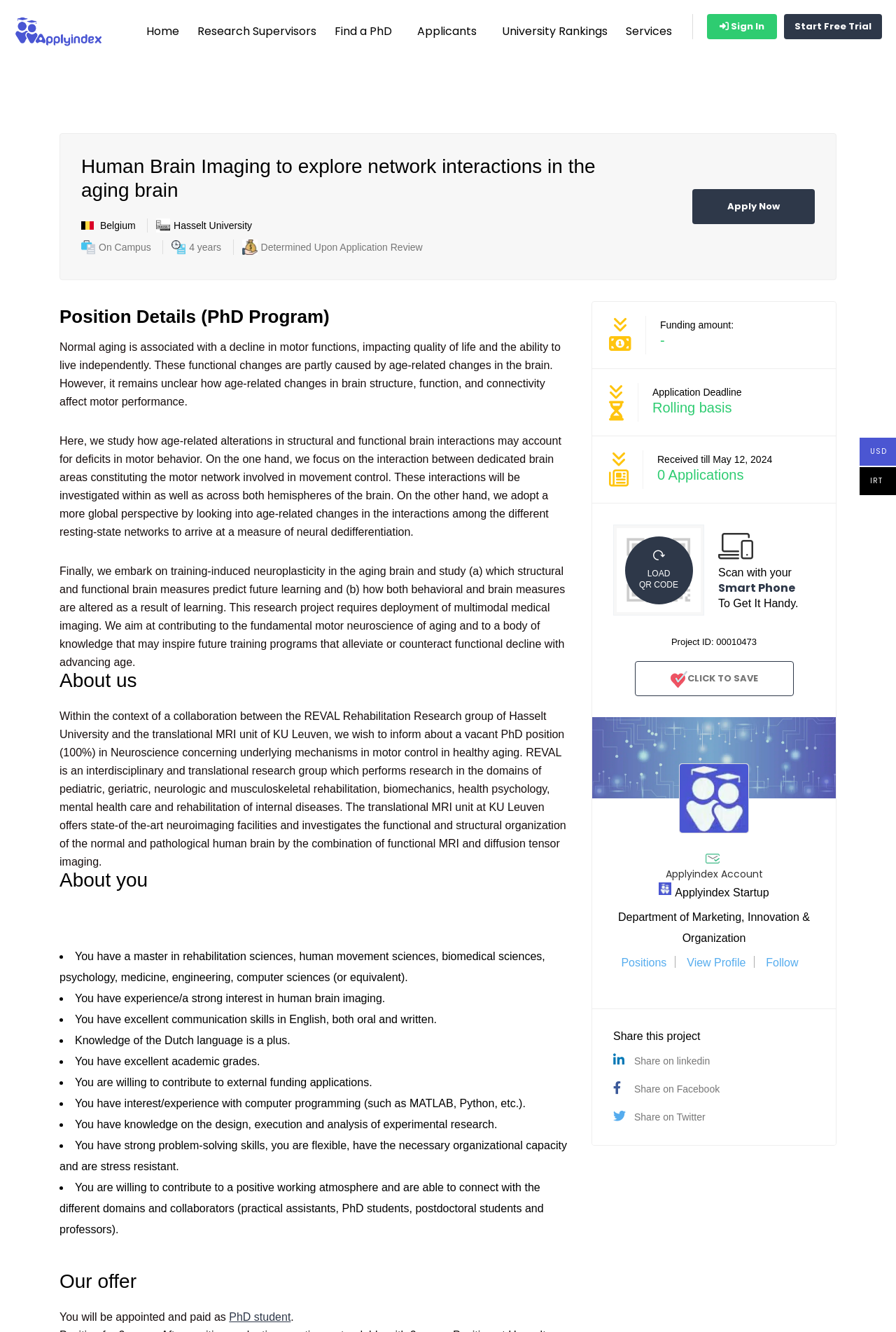Please identify the bounding box coordinates of the element on the webpage that should be clicked to follow this instruction: "Sign in with the 'Sign In' link". The bounding box coordinates should be given as four float numbers between 0 and 1, formatted as [left, top, right, bottom].

[0.789, 0.011, 0.867, 0.029]